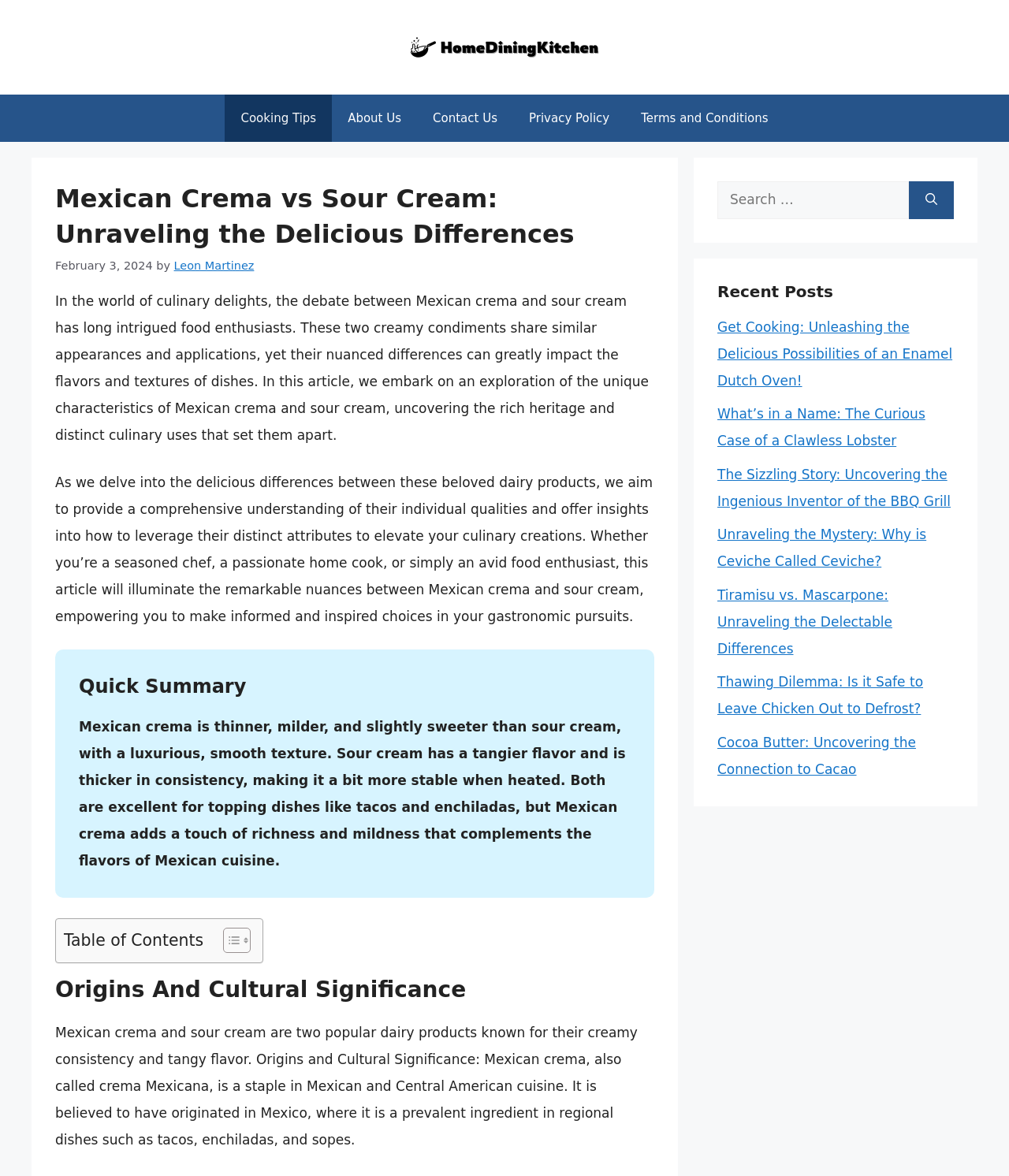Who is the author of this article?
Answer the question with a detailed and thorough explanation.

The author of this article is mentioned in the text 'by Leon Martinez' which appears below the heading, indicating that Leon Martinez is the author of this article.